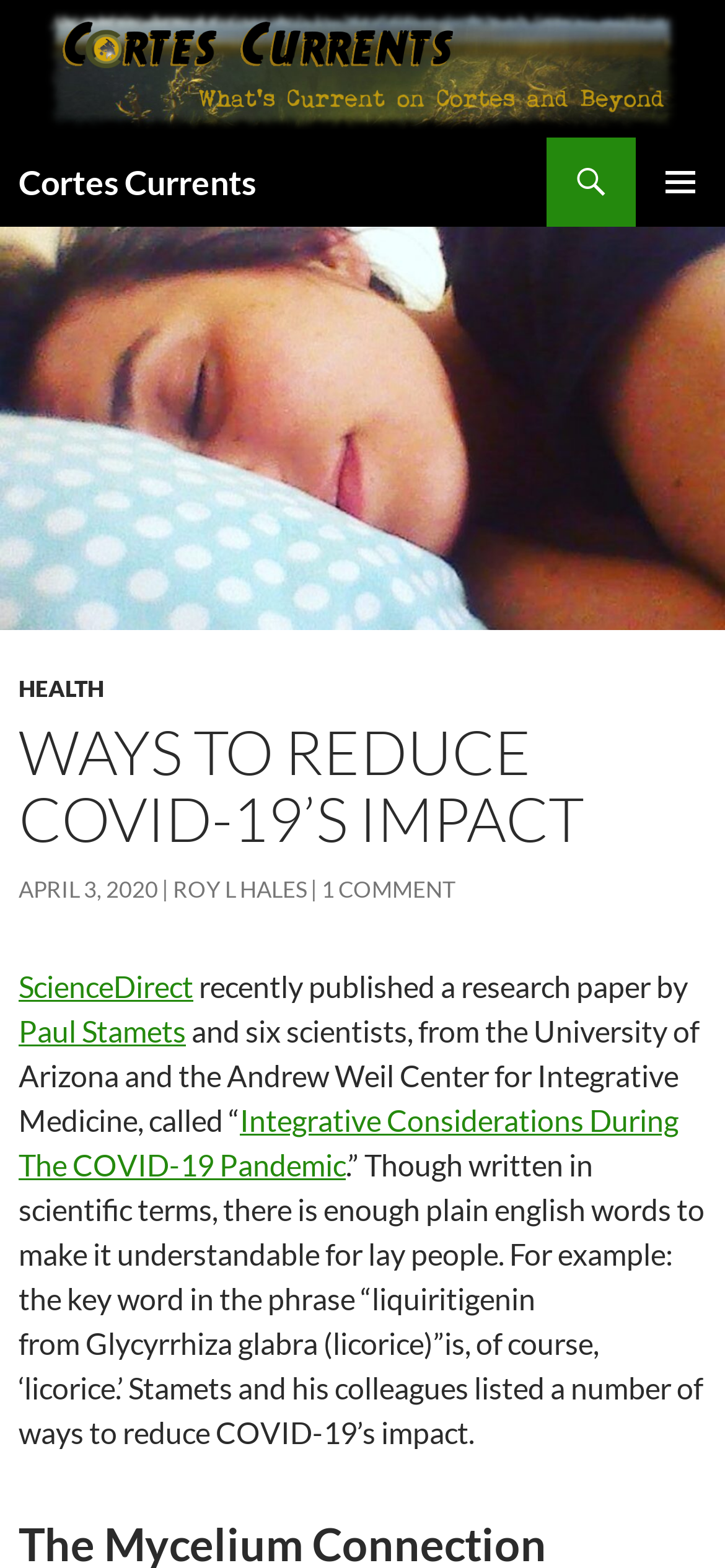What is the topic of the article?
Please use the image to provide an in-depth answer to the question.

The topic of the article can be determined by reading the heading 'WAYS TO REDUCE COVID-19’S IMPACT' and the surrounding text, which discusses ways to reduce the impact of COVID-19.